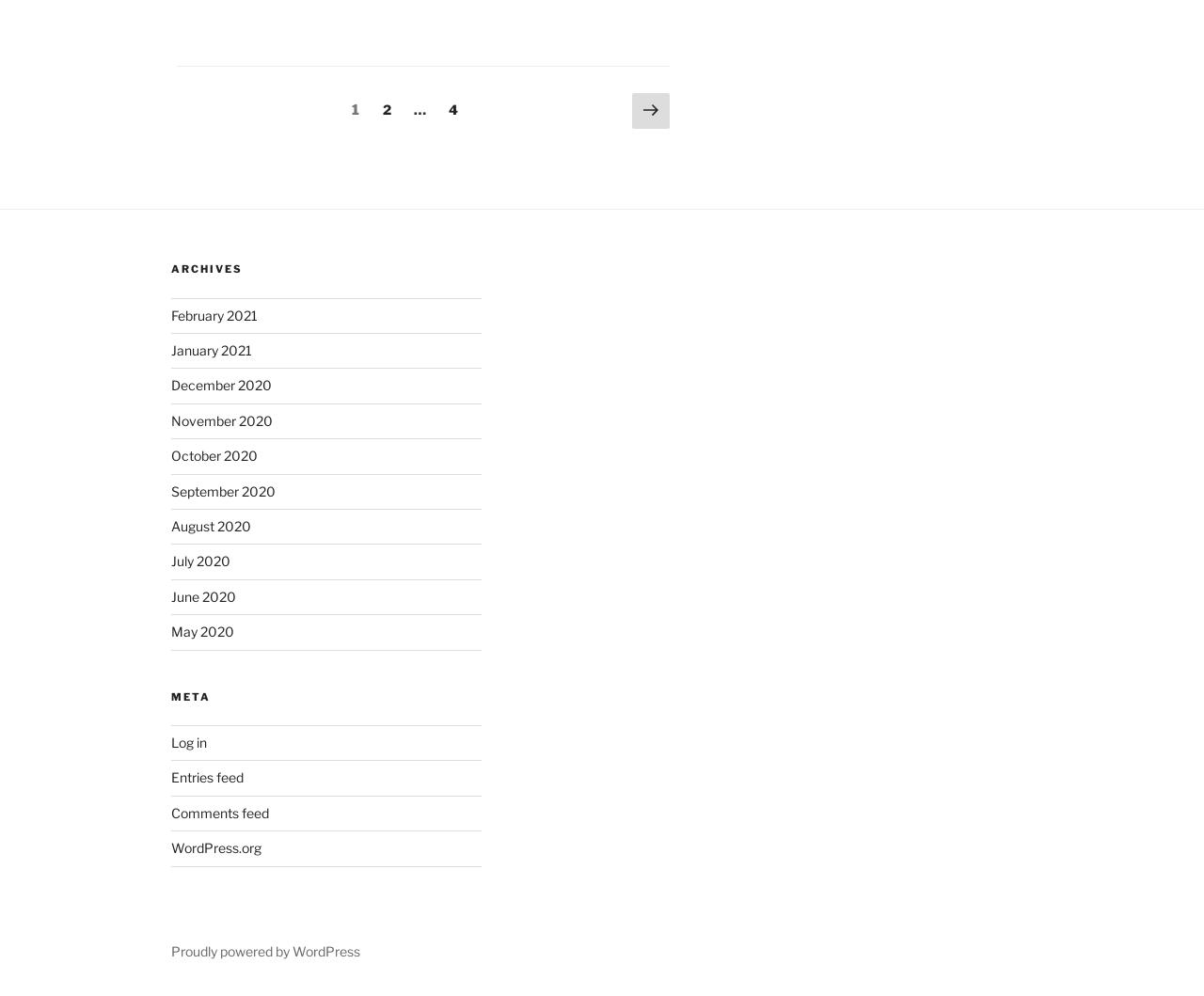Kindly determine the bounding box coordinates for the area that needs to be clicked to execute this instruction: "Visit the 'DESIGNERS' page".

None